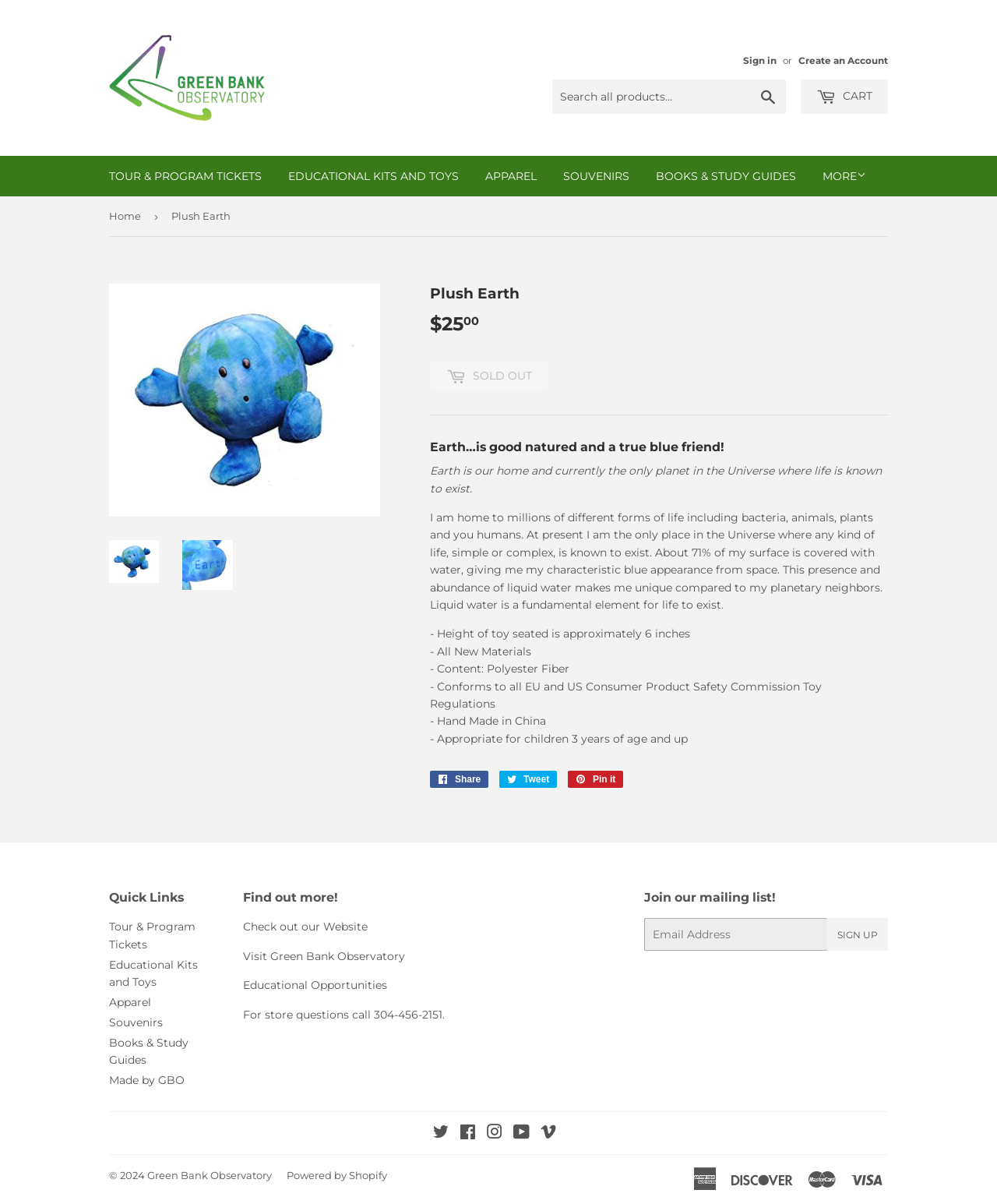Using the provided element description "Visit Green Bank Observatory", determine the bounding box coordinates of the UI element.

[0.243, 0.788, 0.406, 0.8]